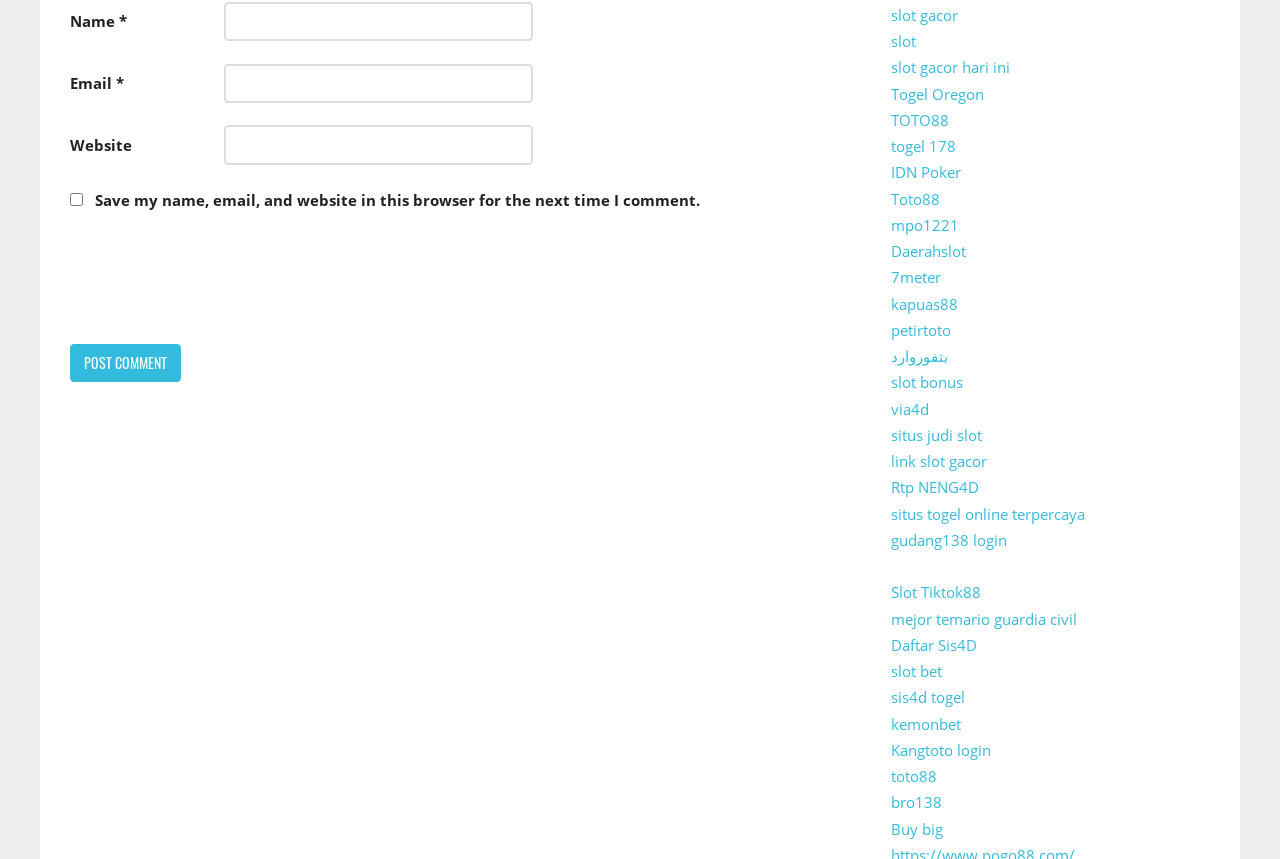What is the purpose of the reCAPTCHA iframe?
From the details in the image, provide a complete and detailed answer to the question.

The reCAPTCHA iframe is located below the comment form, and its purpose is likely to prevent spam comments by verifying that the user is a human and not a bot.